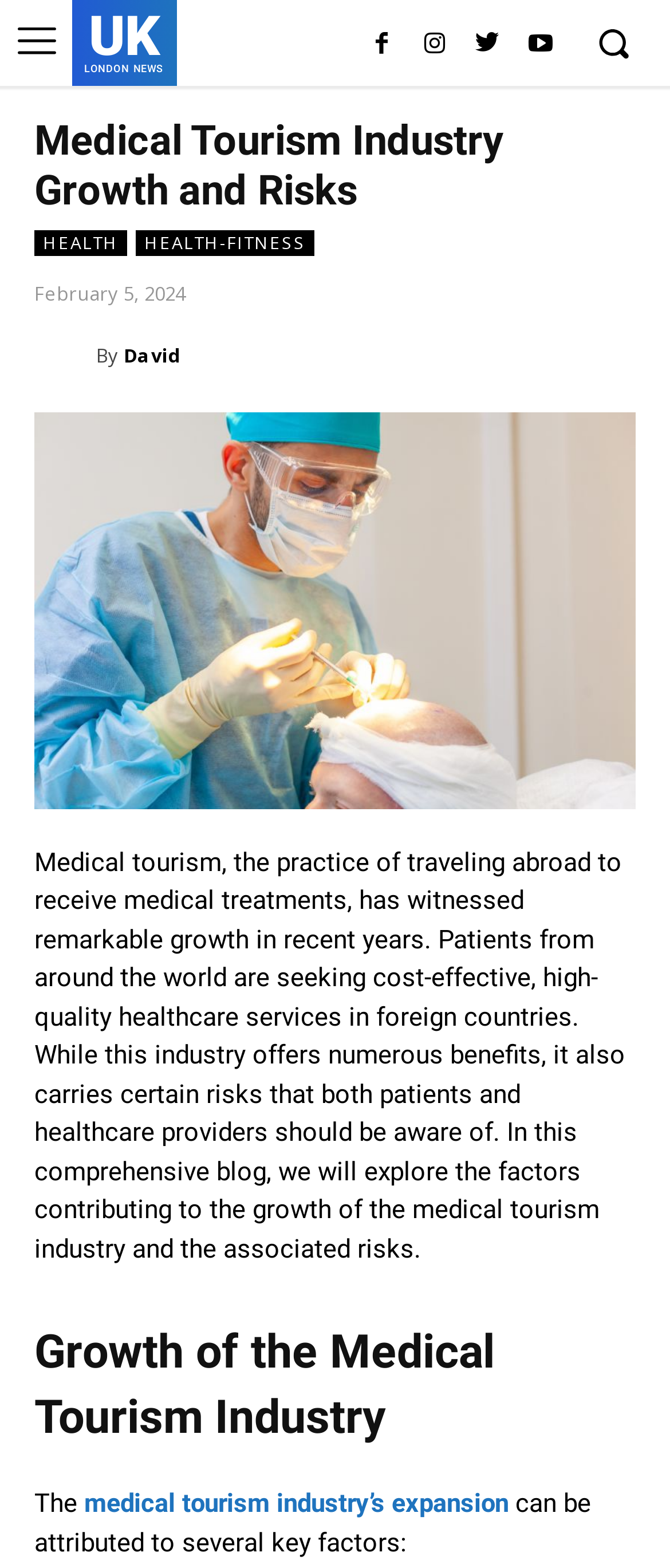Respond to the following question using a concise word or phrase: 
What is the author's name?

David